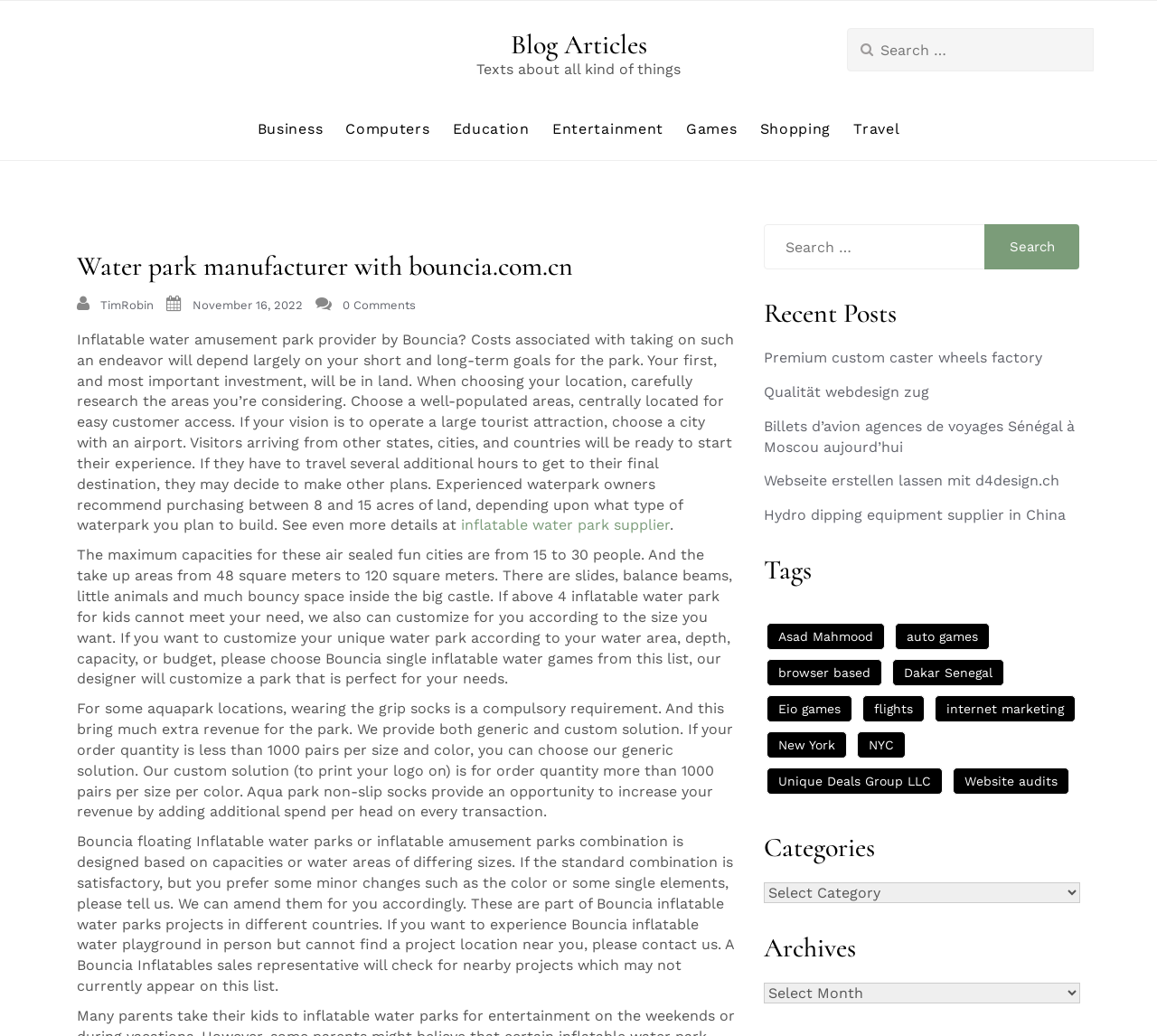Determine the bounding box coordinates for the UI element described. Format the coordinates as (top-left x, top-left y, bottom-right x, bottom-right y) and ensure all values are between 0 and 1. Element description: Webseite erstellen lassen mit d4design.ch

[0.66, 0.456, 0.916, 0.472]